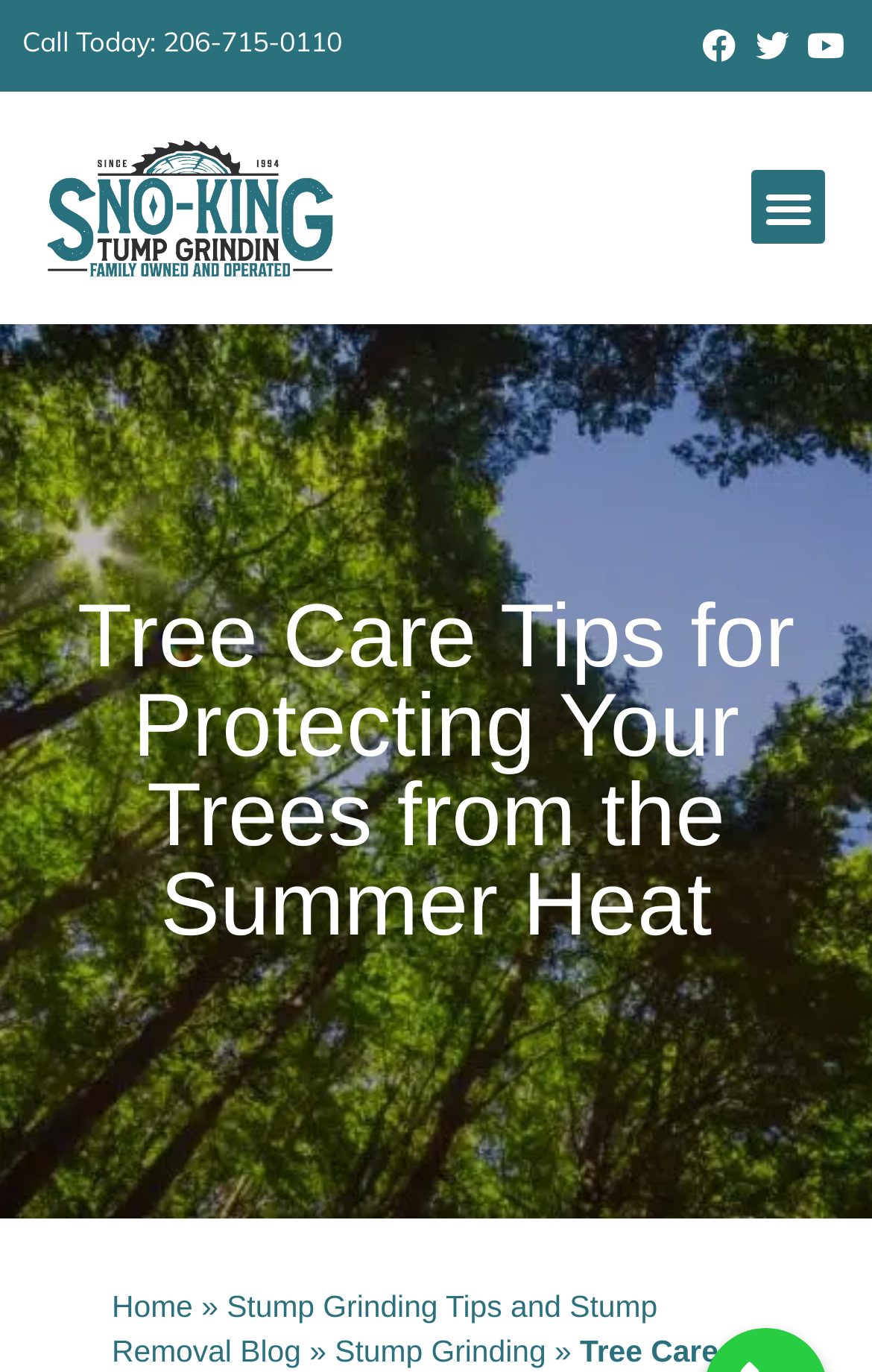Given the element description, predict the bounding box coordinates in the format (top-left x, top-left y, bottom-right x, bottom-right y). Make sure all values are between 0 and 1. Here is the element description: Stump Grinding

[0.384, 0.973, 0.626, 0.998]